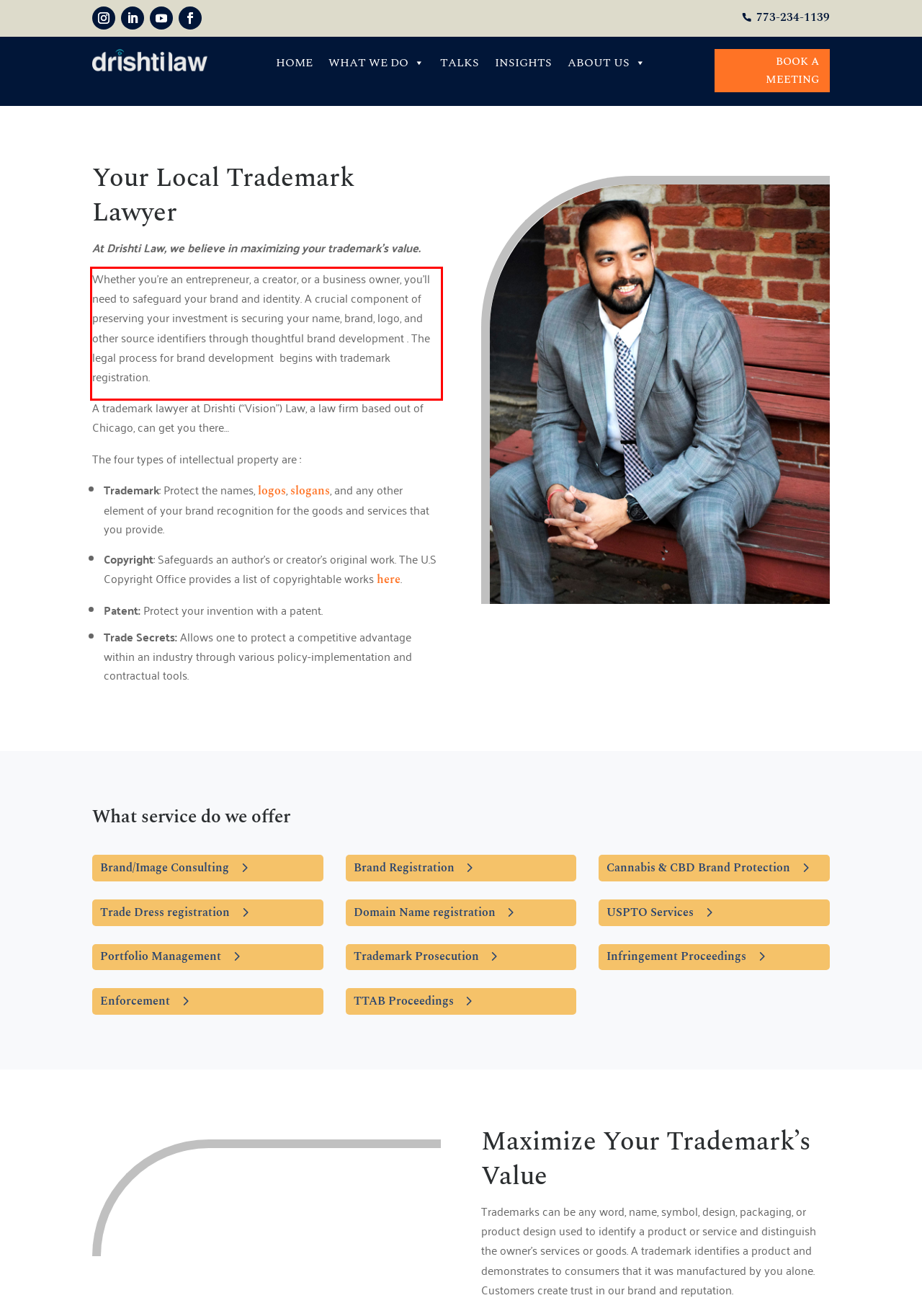Please identify and extract the text from the UI element that is surrounded by a red bounding box in the provided webpage screenshot.

Whether you’re an entrepreneur, a creator, or a business owner, you’ll need to safeguard your brand and identity. A crucial component of preserving your investment is securing your name, brand, logo, and other source identifiers through thoughtful brand development . The legal process for brand development begins with trademark registration.